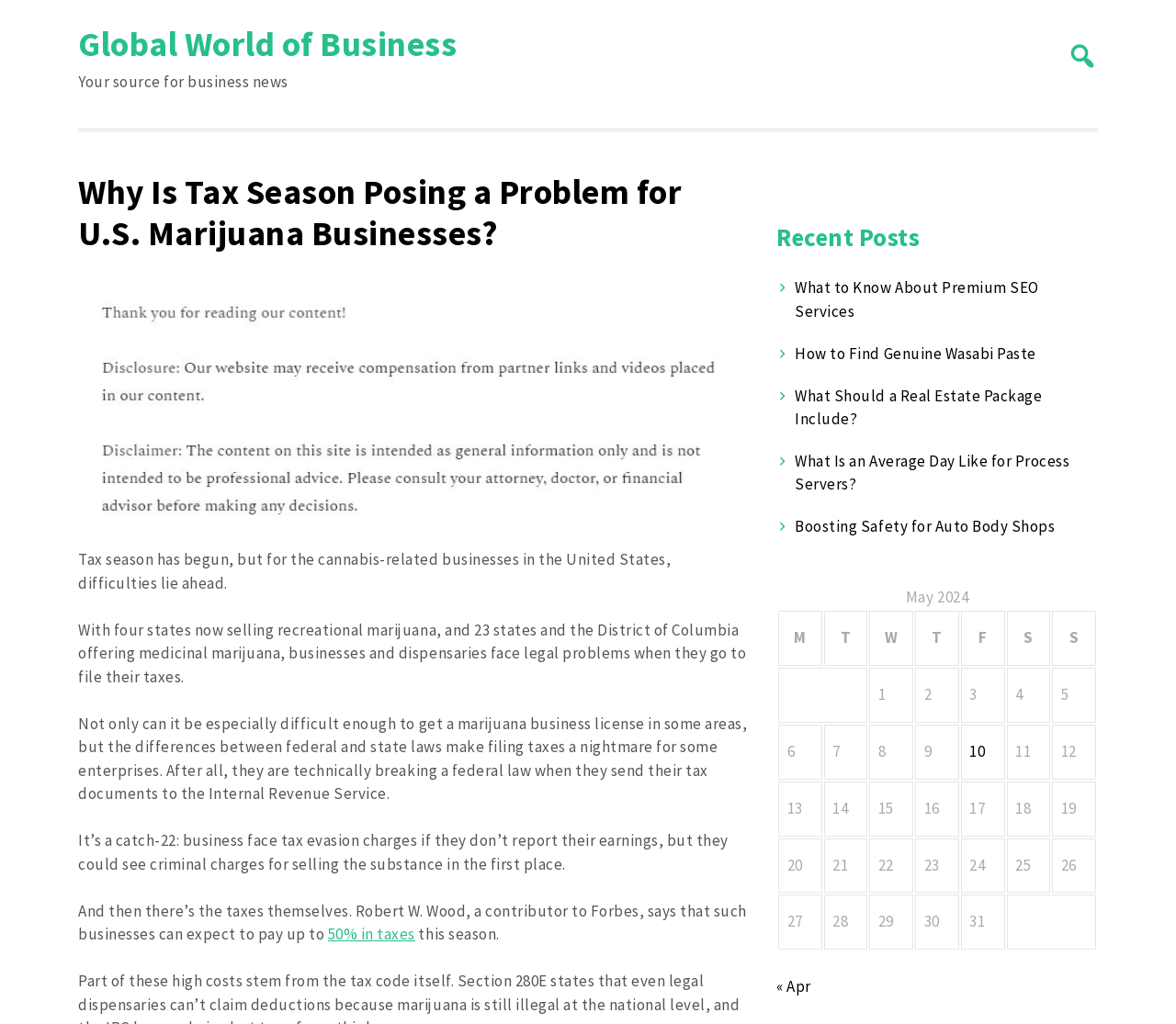Specify the bounding box coordinates of the area that needs to be clicked to achieve the following instruction: "Read and print the flyer".

None